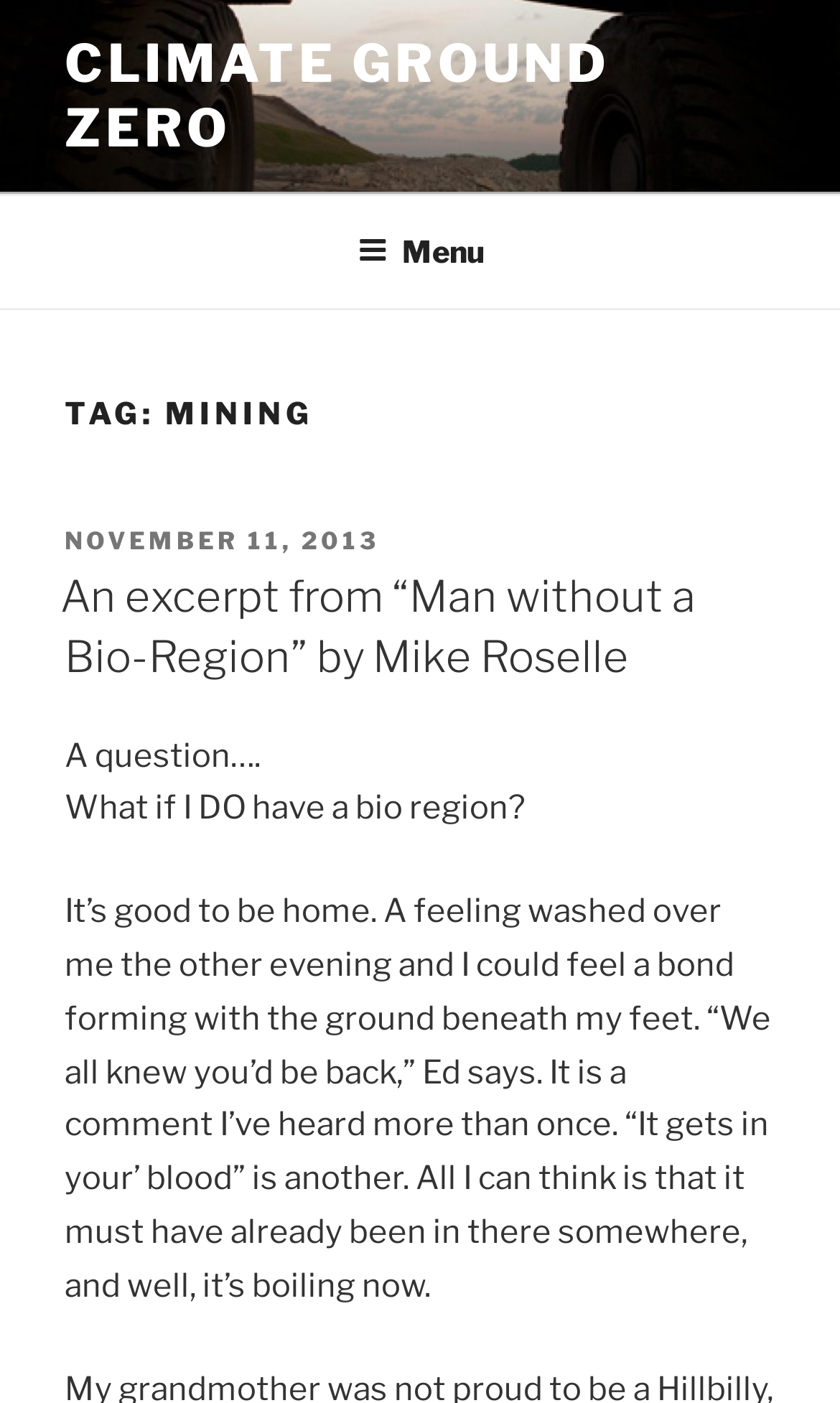Bounding box coordinates should be in the format (top-left x, top-left y, bottom-right x, bottom-right y) and all values should be floating point numbers between 0 and 1. Determine the bounding box coordinate for the UI element described as: Climate Ground Zero

[0.077, 0.023, 0.725, 0.114]